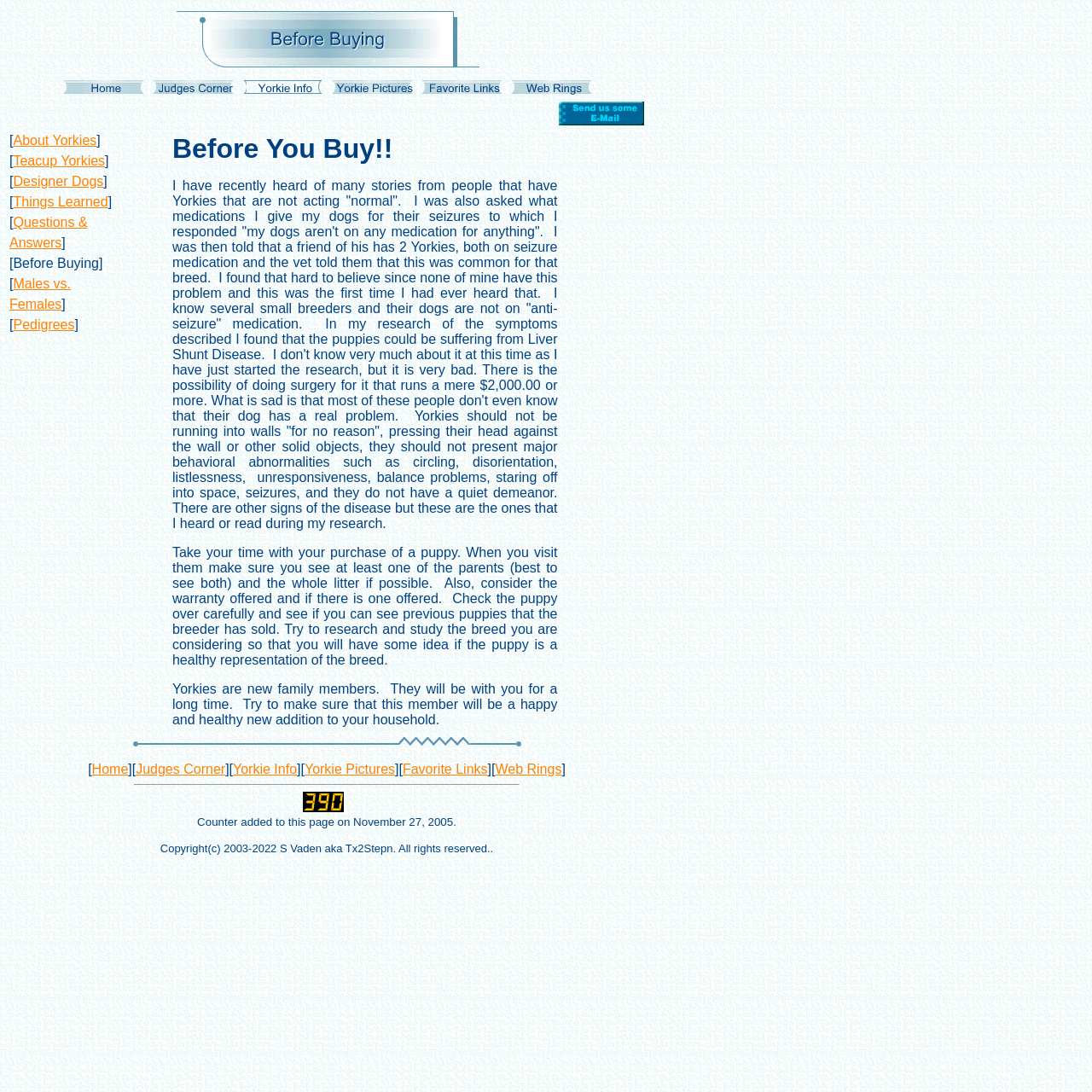Determine the bounding box coordinates of the clickable element to achieve the following action: 'Visit the 'Judges Corner' page'. Provide the coordinates as four float values between 0 and 1, formatted as [left, top, right, bottom].

[0.135, 0.07, 0.217, 0.083]